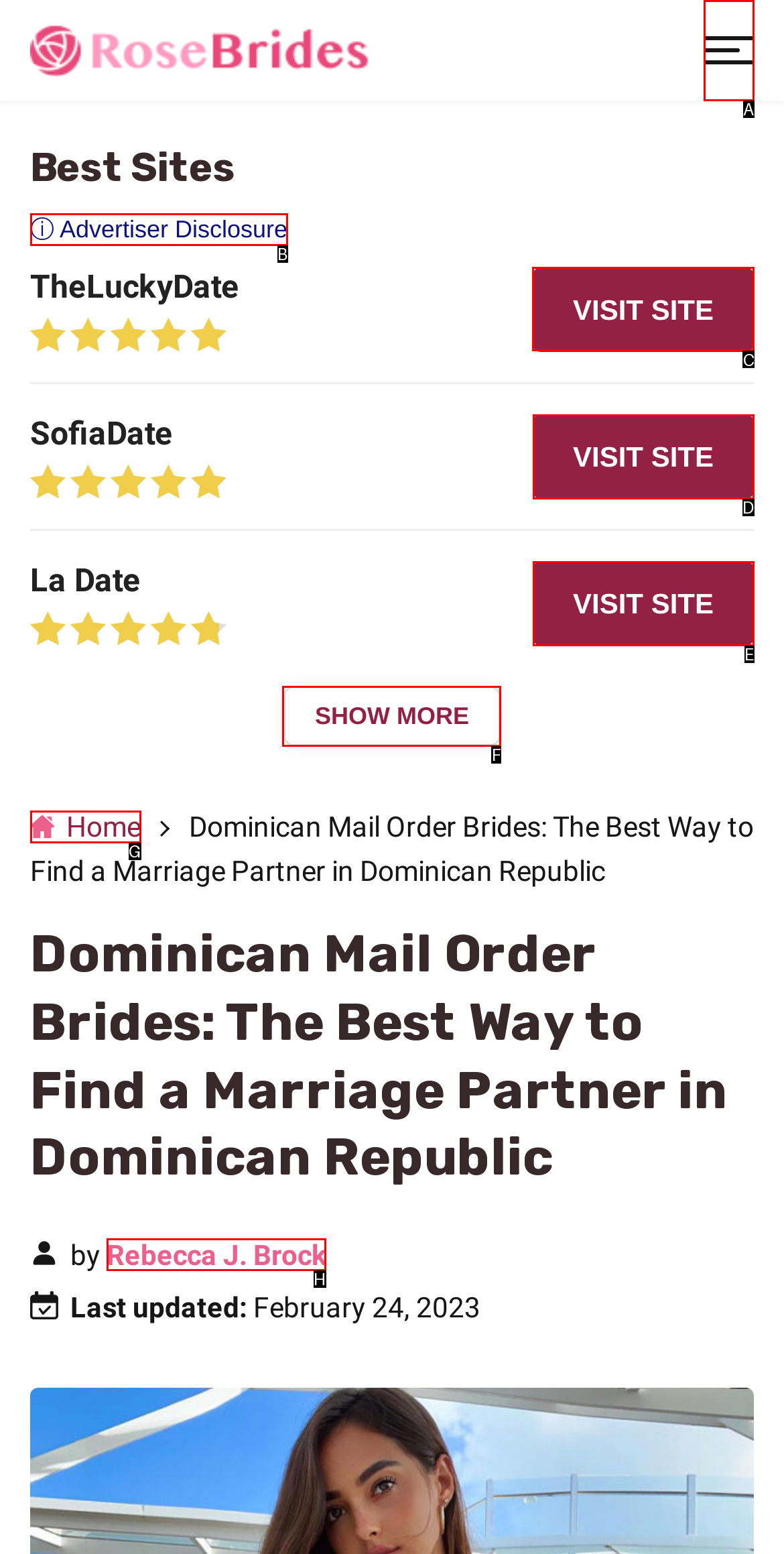Indicate the HTML element to be clicked to accomplish this task: Visit the TheLuckyDate site Respond using the letter of the correct option.

C